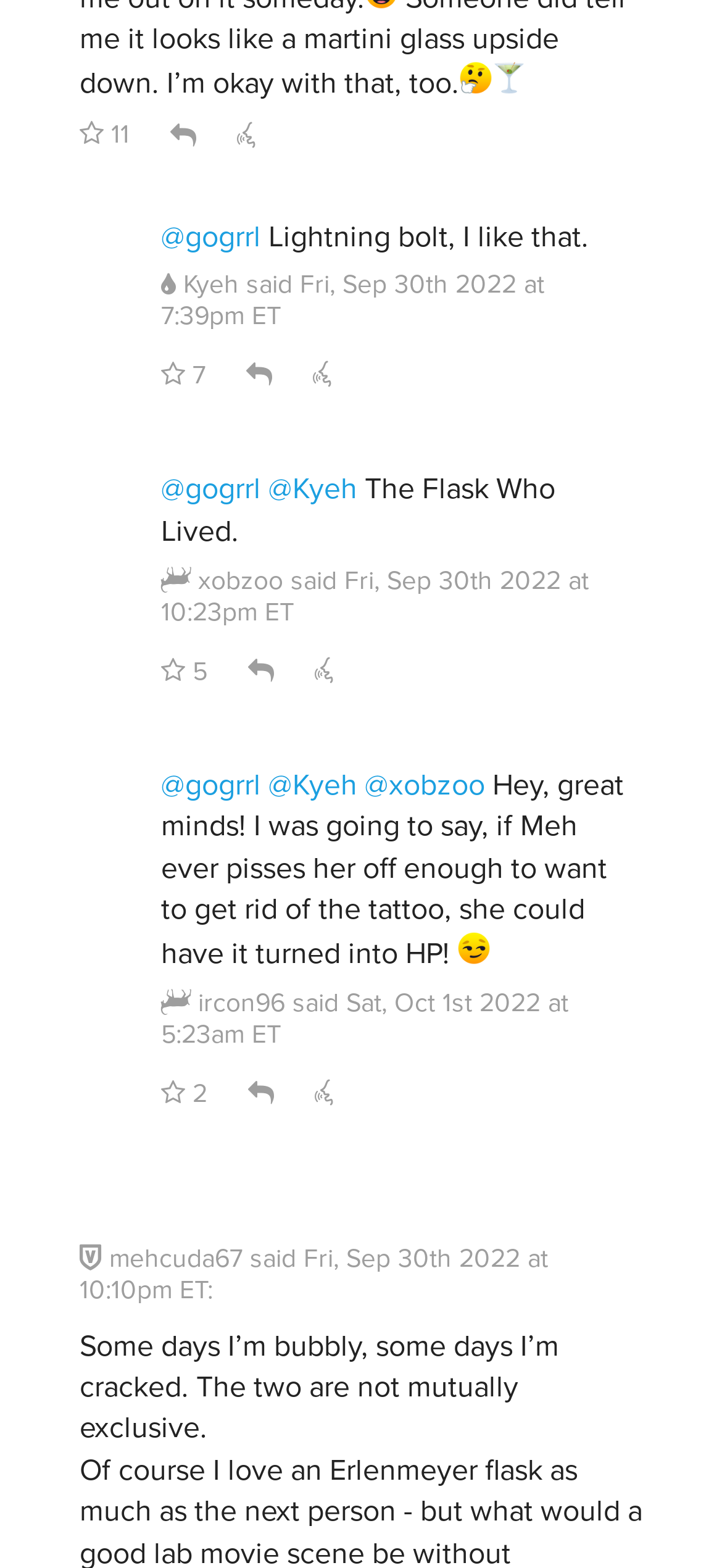Respond to the question with just a single word or phrase: 
How many comments are there in total?

5